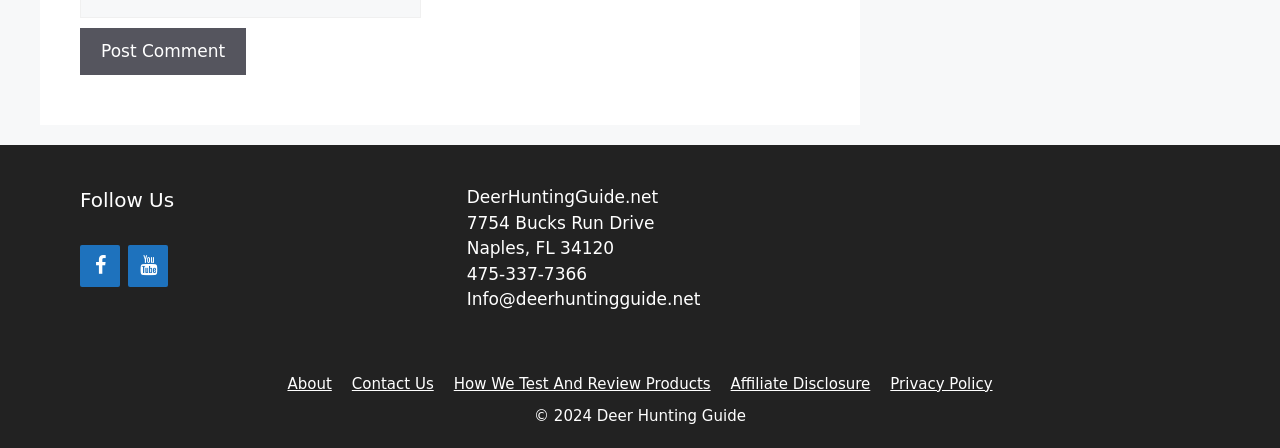Determine the bounding box coordinates of the element's region needed to click to follow the instruction: "Follow us on Facebook". Provide these coordinates as four float numbers between 0 and 1, formatted as [left, top, right, bottom].

[0.062, 0.548, 0.094, 0.641]